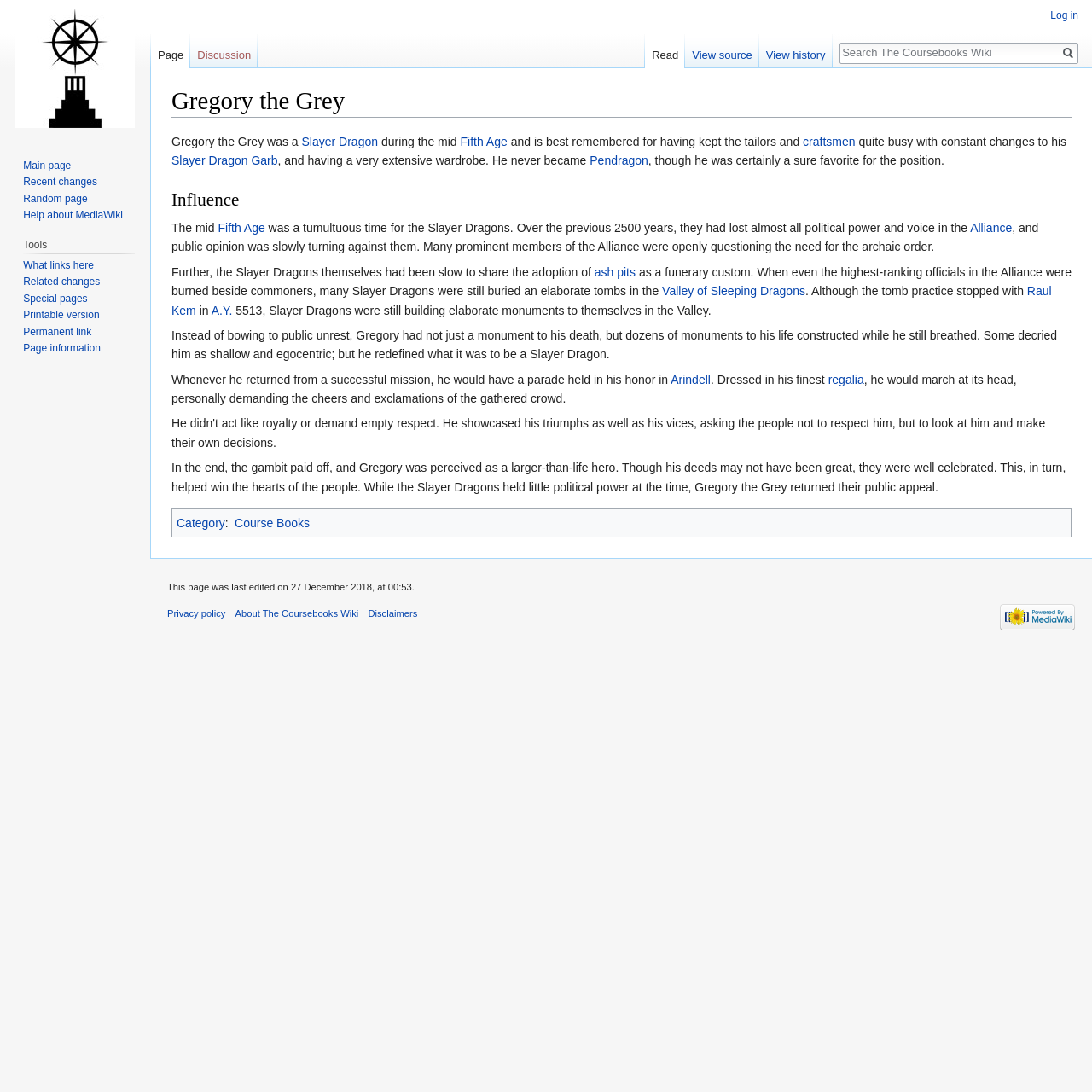Please mark the clickable region by giving the bounding box coordinates needed to complete this instruction: "Visit the main page".

[0.006, 0.0, 0.131, 0.125]